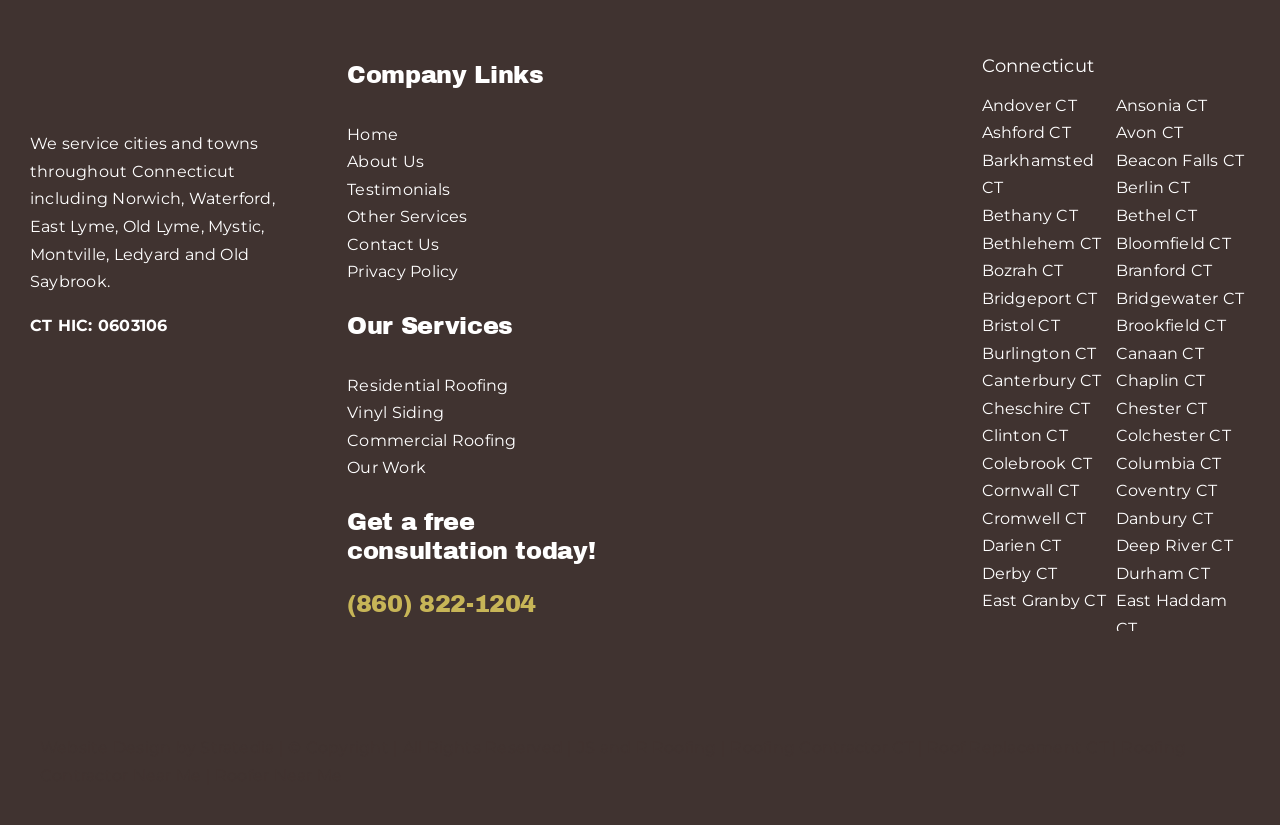Provide the bounding box for the UI element matching this description: "Andover CT".

[0.767, 0.116, 0.841, 0.139]